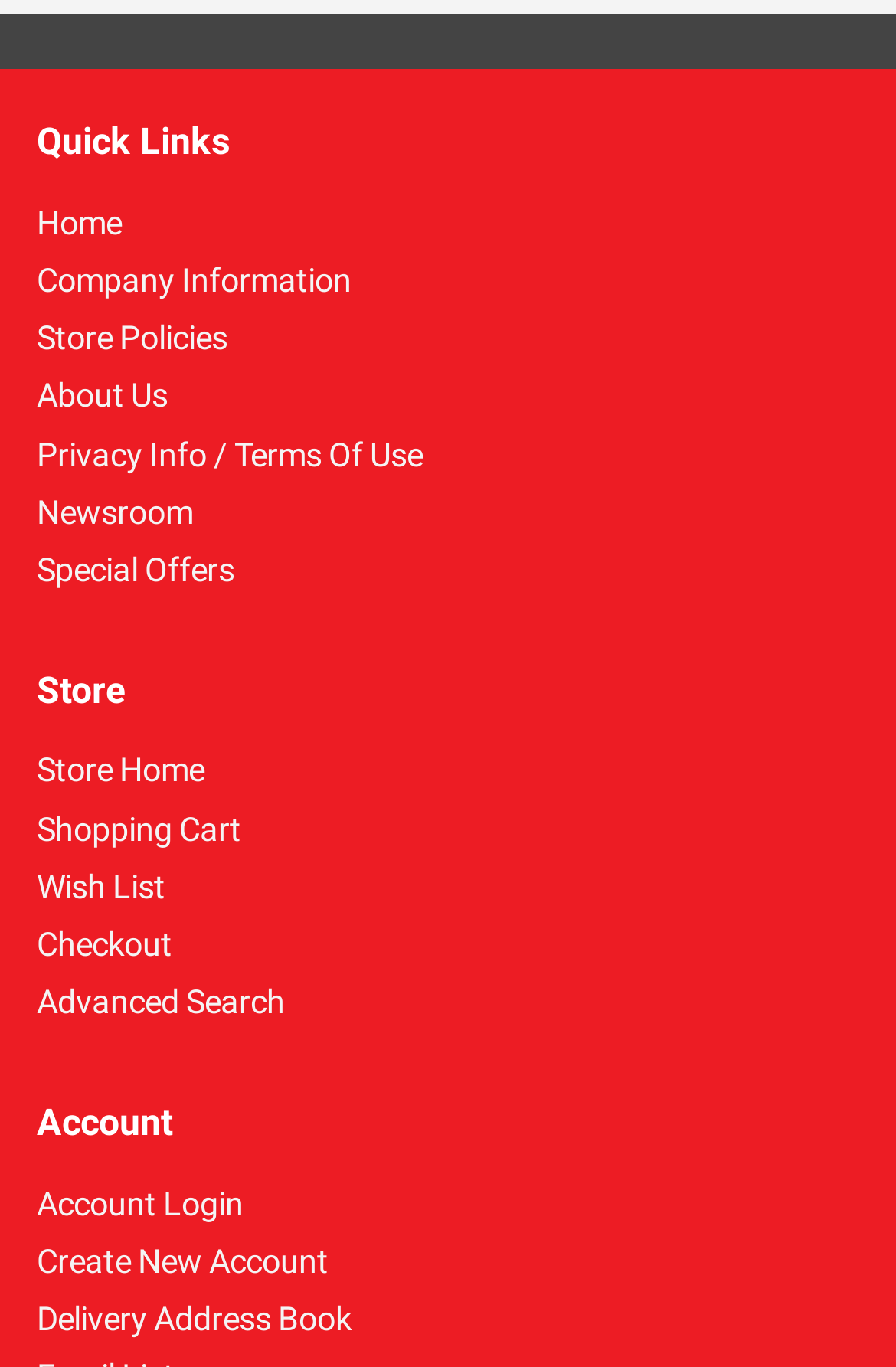Identify the bounding box for the UI element specified in this description: "Store Policies". The coordinates must be four float numbers between 0 and 1, formatted as [left, top, right, bottom].

[0.041, 0.228, 0.885, 0.27]